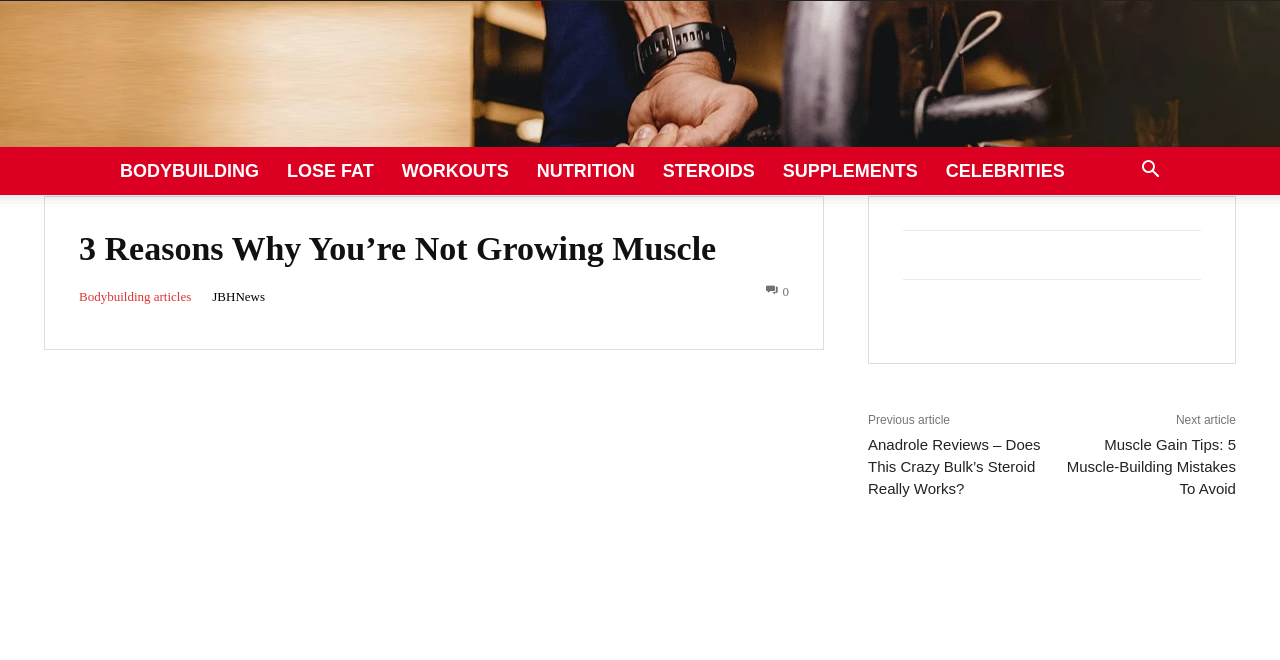Generate a comprehensive description of the webpage.

The webpage appears to be an article page focused on bodybuilding and muscle growth. At the top, there is a logo image "JBH News" positioned on the left side. Below the logo, there is a navigation menu consisting of 7 links: "BODYBUILDING", "LOSE FAT", "WORKOUTS", "NUTRITION", "STEROIDS", "SUPPLEMENTS", and "CELEBRITIES", which are evenly spaced and aligned horizontally across the page.

On the right side of the navigation menu, there is a button with an icon. The main heading "3 Reasons Why You’re Not Growing Muscle" is centered on the page, followed by three links: "Bodybuilding articles", "JBHNews", and an icon with the text "0". 

The main content of the article is not explicitly described in the accessibility tree, but there are two article links: "Anadrole Reviews – Does This Crazy Bulk’s Steroid Really Works?" and "Muscle Gain Tips: 5 Muscle-Building Mistakes To Avoid", which are positioned at the bottom of the page. These links are accompanied by "Previous article" and "Next article" static text, indicating that they are part of a series of articles.